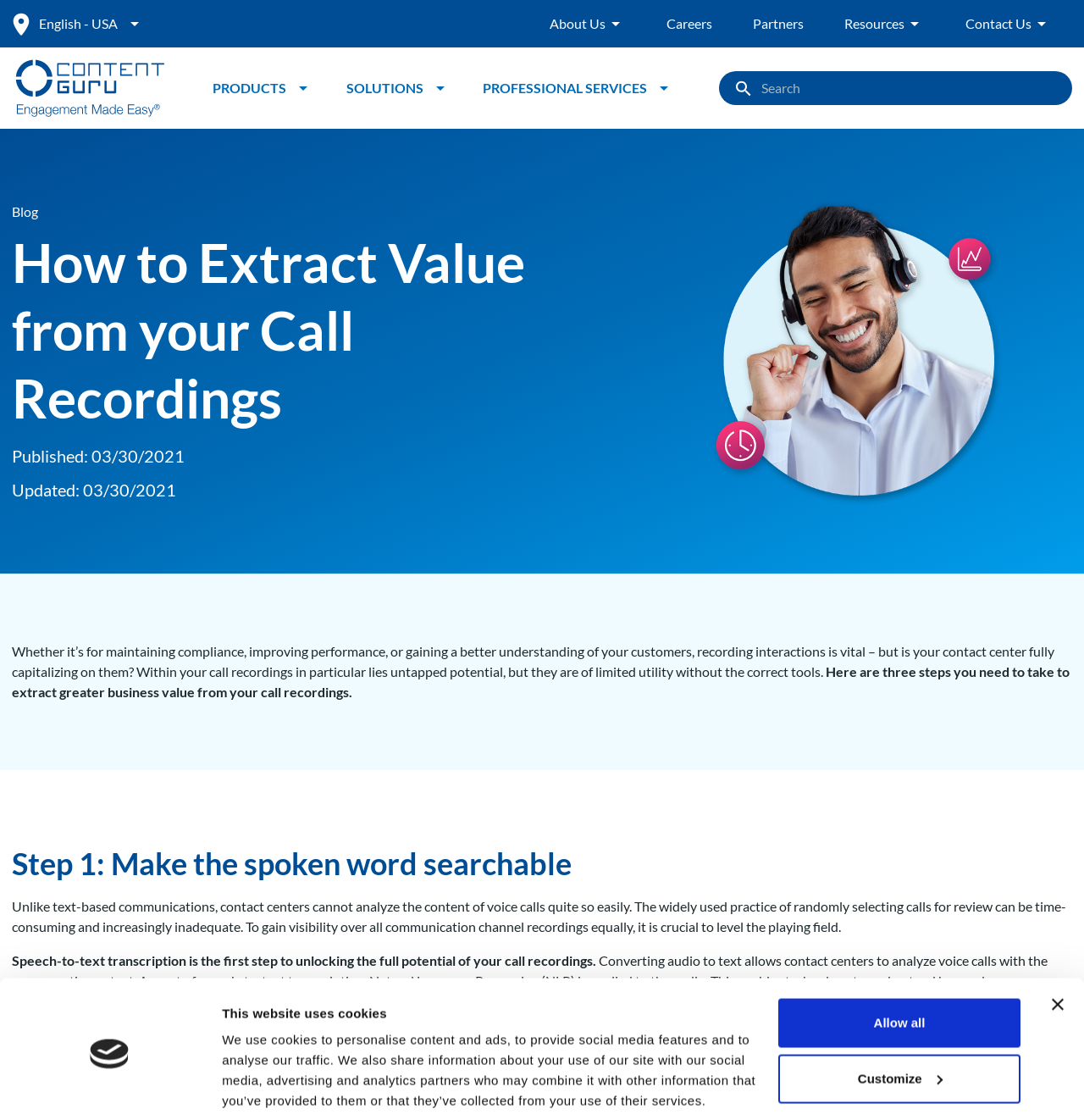Deliver a detailed narrative of the webpage's visual and textual elements.

The webpage is focused on extracting value from call recordings, with a prominent heading "How to Extract Value from your Call Recordings" at the top. Below this heading, there is a brief introduction to the importance of call recordings in contact centers, followed by a section that outlines three steps to take to extract greater business value from these recordings.

On the top-right corner of the page, there is a cookie consent banner with a logo, a link to "Show details", and buttons to "Customize" and "Allow all" cookies. There is also a "Close banner" button on the top-right corner of the banner.

The webpage has a navigation menu at the top, with links to "About Us", "Careers", "Partners", "Resources", and "Contact Us". Each link has a corresponding image and text.

Below the navigation menu, there is a section with a heading "PRODUCTS" and a link to the products page. This is followed by sections with headings "SOLUTIONS" and "PROFESSIONAL SERVICES", each with a link to the corresponding page.

On the right side of the page, there is a search bar with a magnifying glass icon and a button to clear the search input.

The main content of the page is divided into sections, each with a heading and a brief description. The first section has a heading "Step 1: Make the spoken word searchable" and discusses the importance of speech-to-text transcription in analyzing call recordings. The section includes a brief introduction, followed by a detailed explanation of how transcription works and its benefits.

There are several images on the page, including a logo, a banner image, and an image of an agent smiling while delivering excellent customer experience.